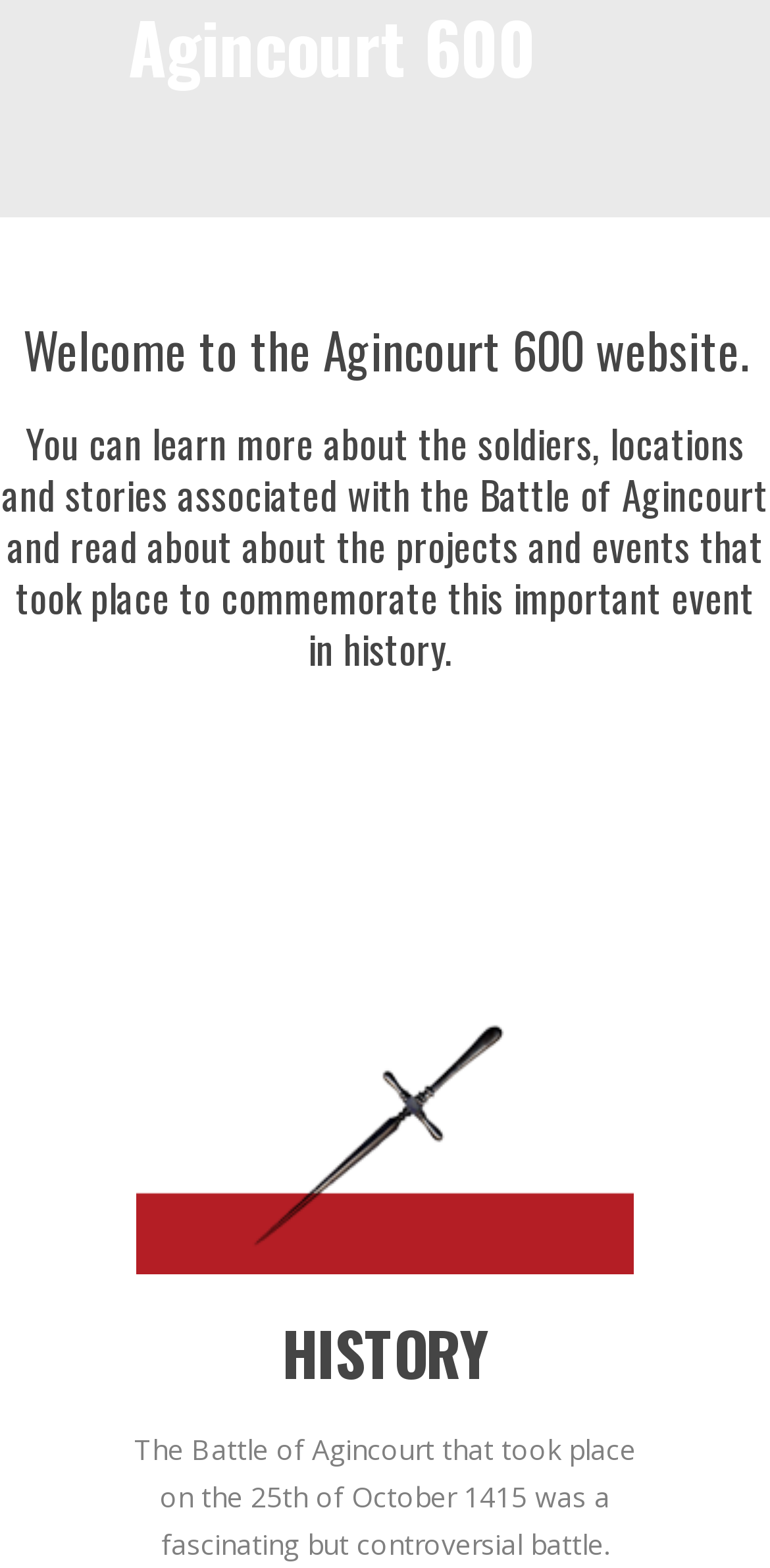Mark the bounding box of the element that matches the following description: "Partners".

[0.154, 0.161, 0.846, 0.224]